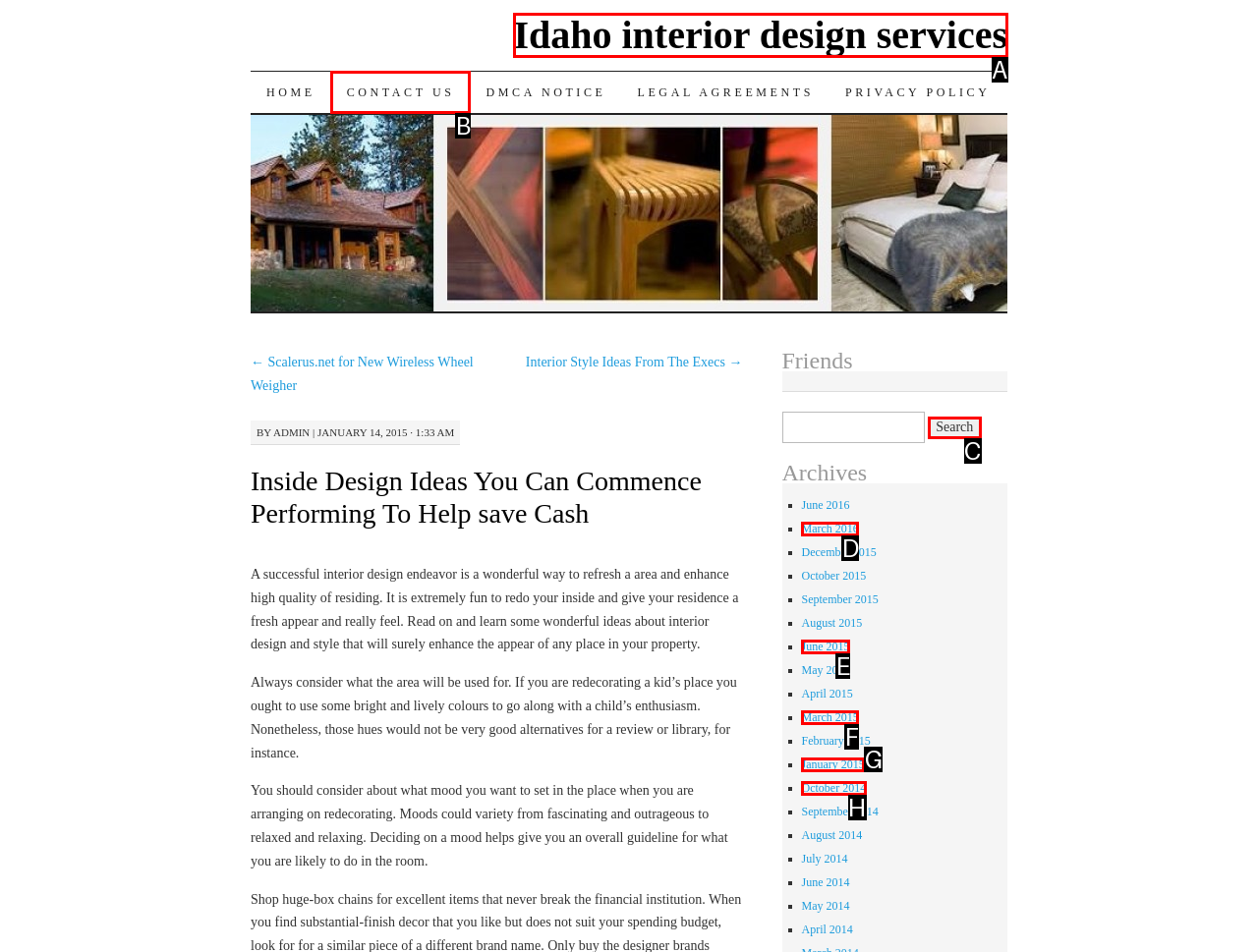Choose the HTML element that needs to be clicked for the given task: Visit the 'CONTACT US' page Respond by giving the letter of the chosen option.

B